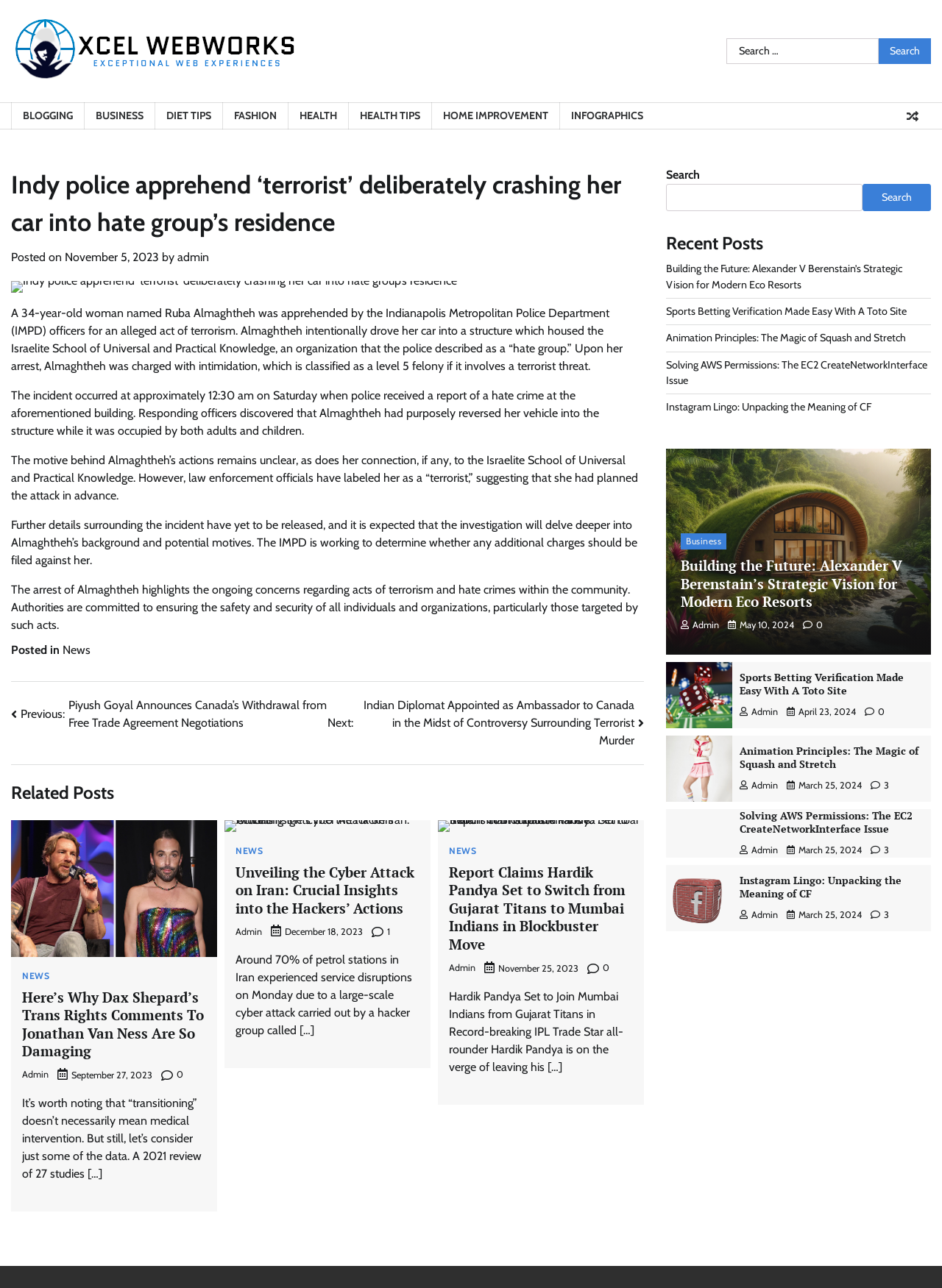Specify the bounding box coordinates of the element's area that should be clicked to execute the given instruction: "Go to the next post". The coordinates should be four float numbers between 0 and 1, i.e., [left, top, right, bottom].

[0.348, 0.541, 0.684, 0.582]